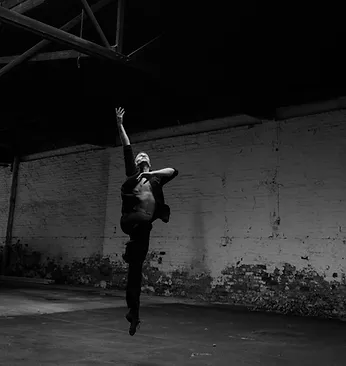What color scheme is used in the image?
Please provide a comprehensive and detailed answer to the question.

The image uses a black and white color scheme, which emphasizes the contrast between light and shadow, drawing attention to the dancer's expressive movement and the fluidity of their form.